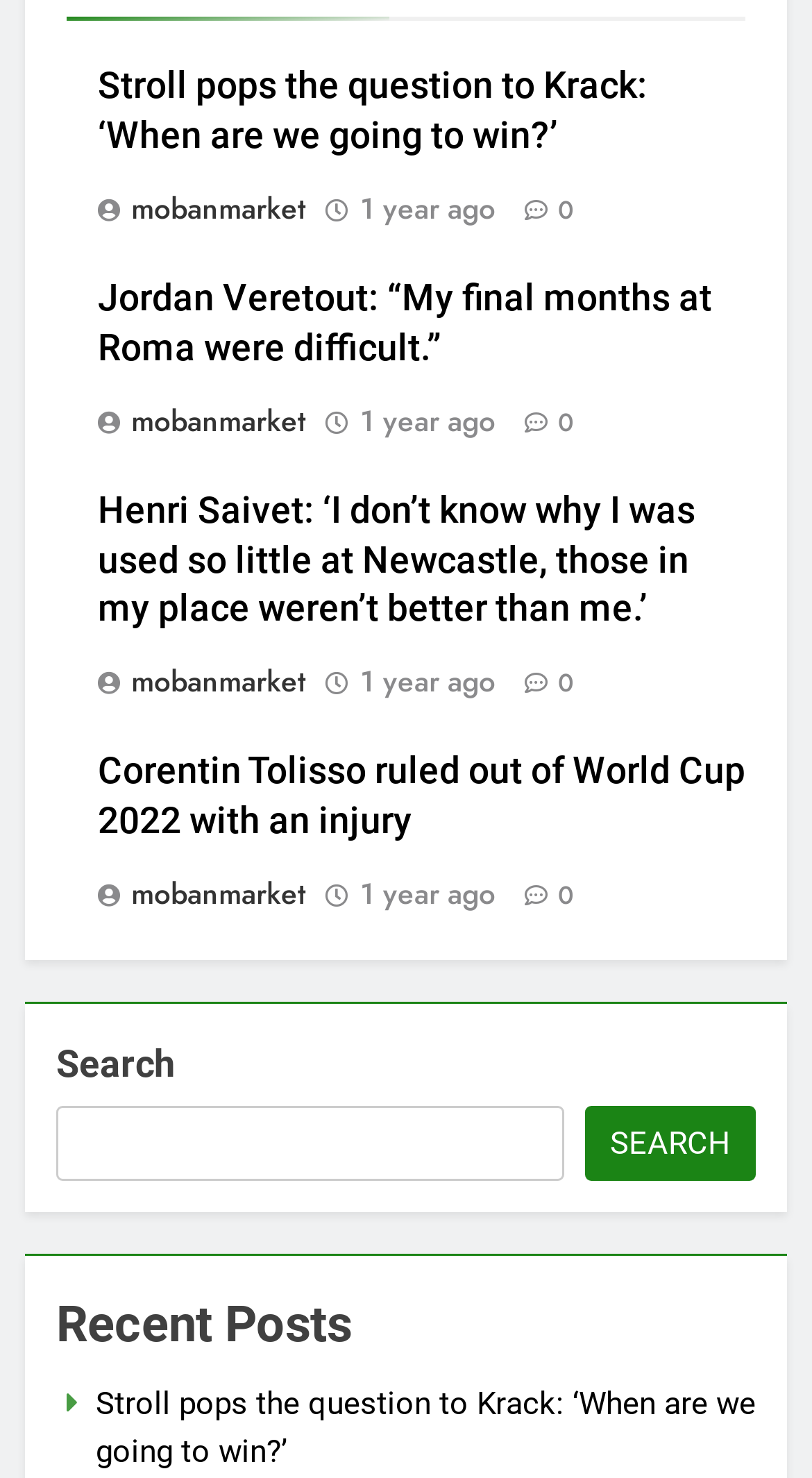Please determine the bounding box coordinates of the element's region to click for the following instruction: "View recent posts".

[0.069, 0.871, 0.931, 0.922]